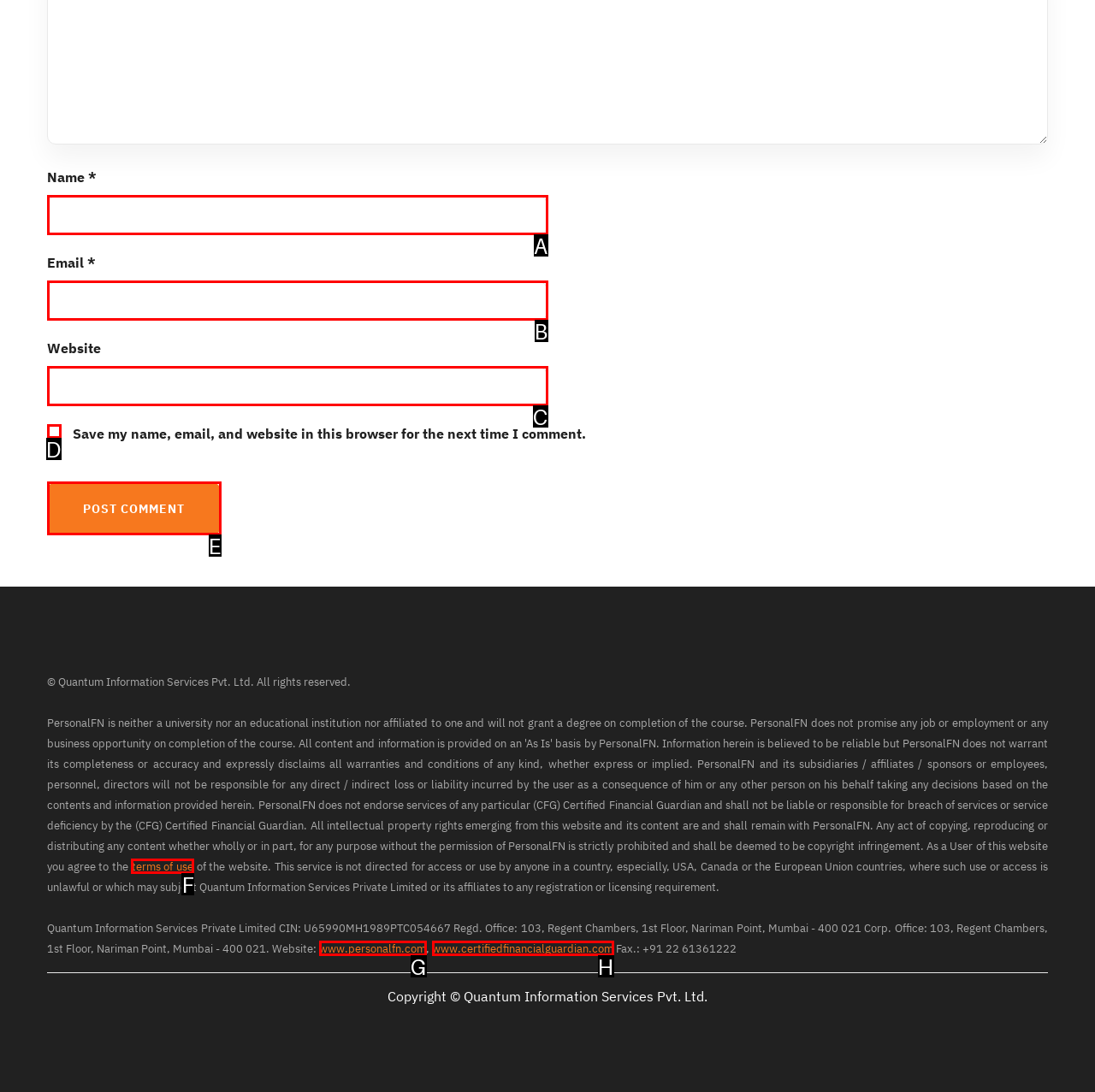Identify the letter of the UI element needed to carry out the task: Visit the terms of use page
Reply with the letter of the chosen option.

F